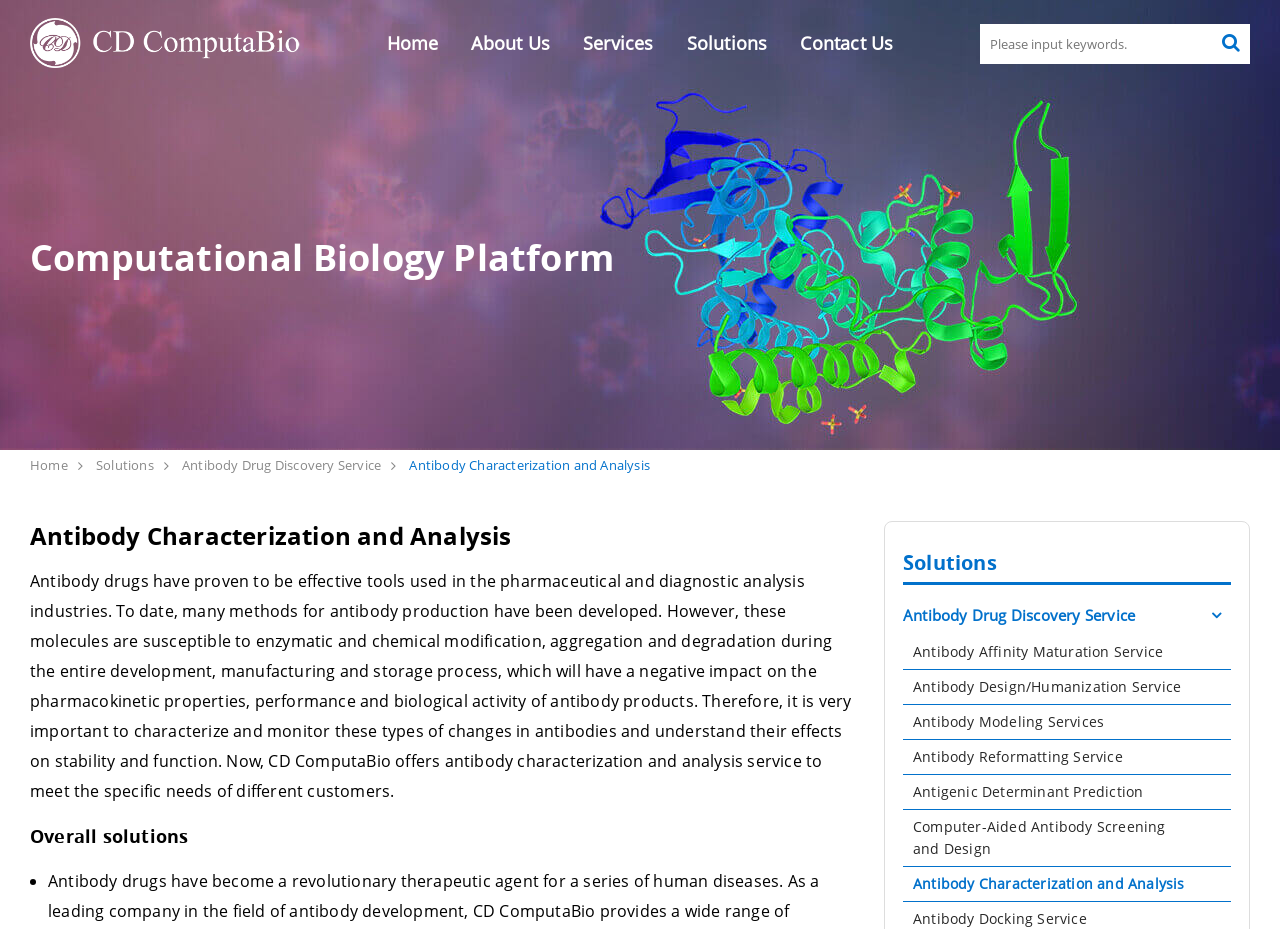Please indicate the bounding box coordinates of the element's region to be clicked to achieve the instruction: "Click on the logo". Provide the coordinates as four float numbers between 0 and 1, i.e., [left, top, right, bottom].

[0.023, 0.019, 0.234, 0.073]